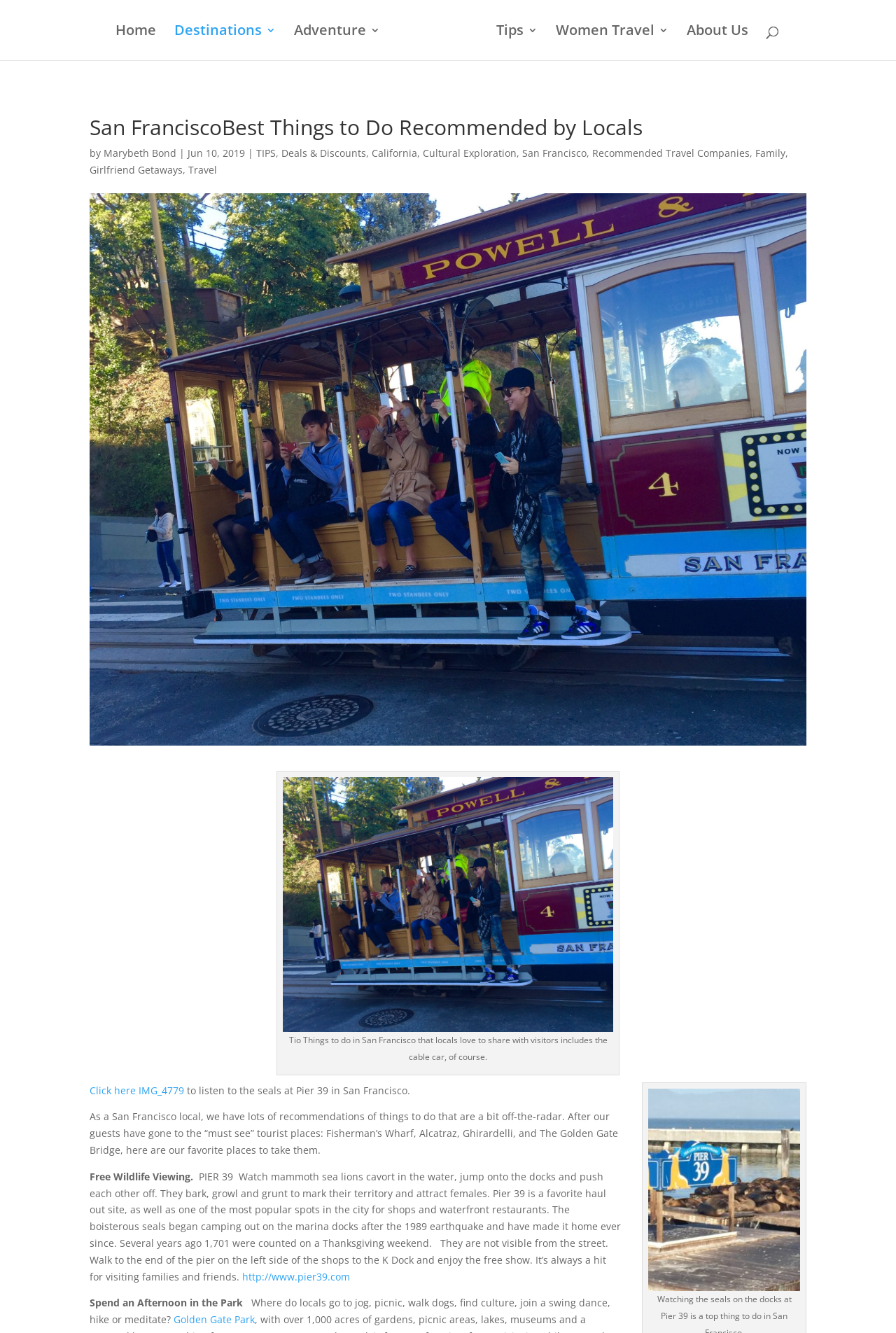Please specify the bounding box coordinates of the clickable region necessary for completing the following instruction: "Explore the San Francisco link". The coordinates must consist of four float numbers between 0 and 1, i.e., [left, top, right, bottom].

[0.583, 0.11, 0.655, 0.12]